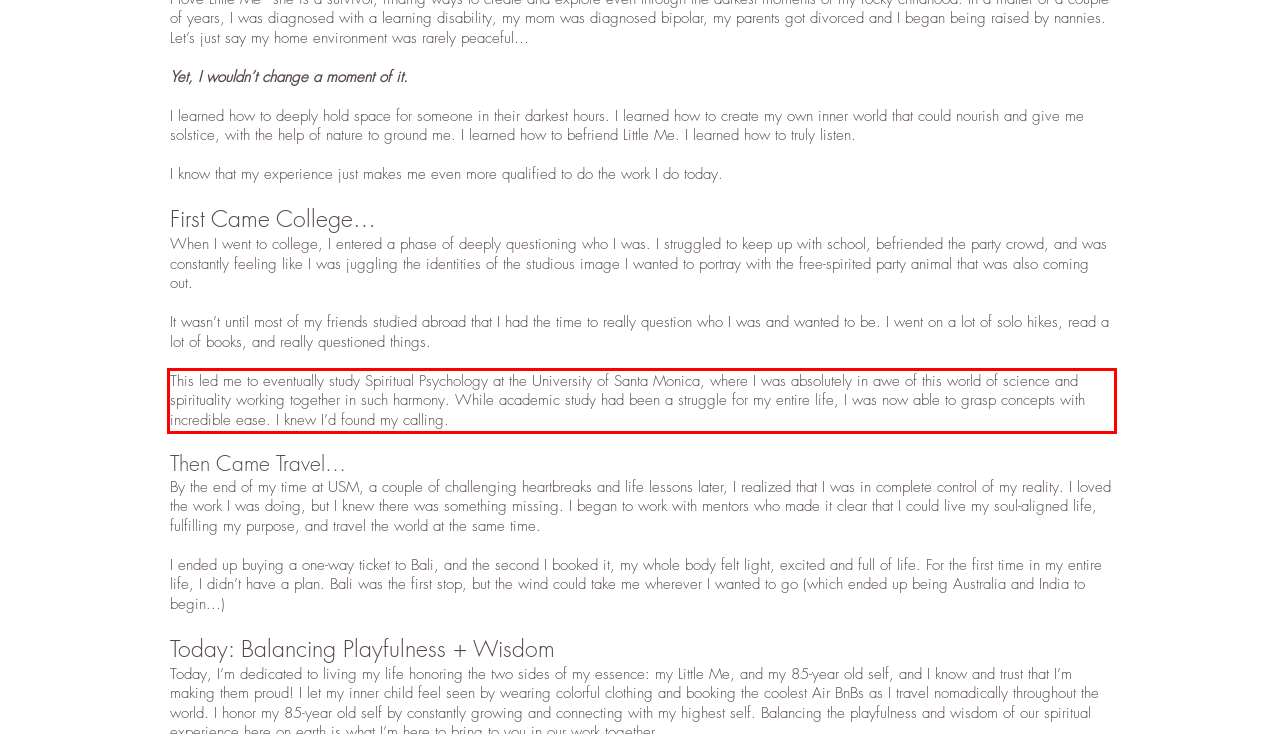You are given a webpage screenshot with a red bounding box around a UI element. Extract and generate the text inside this red bounding box.

This led me to eventually study Spiritual Psychology at the University of Santa Monica, where I was absolutely in awe of this world of science and spirituality working together in such harmony. While academic study had been a struggle for my entire life, I was now able to grasp concepts with incredible ease. I knew I’d found my calling.